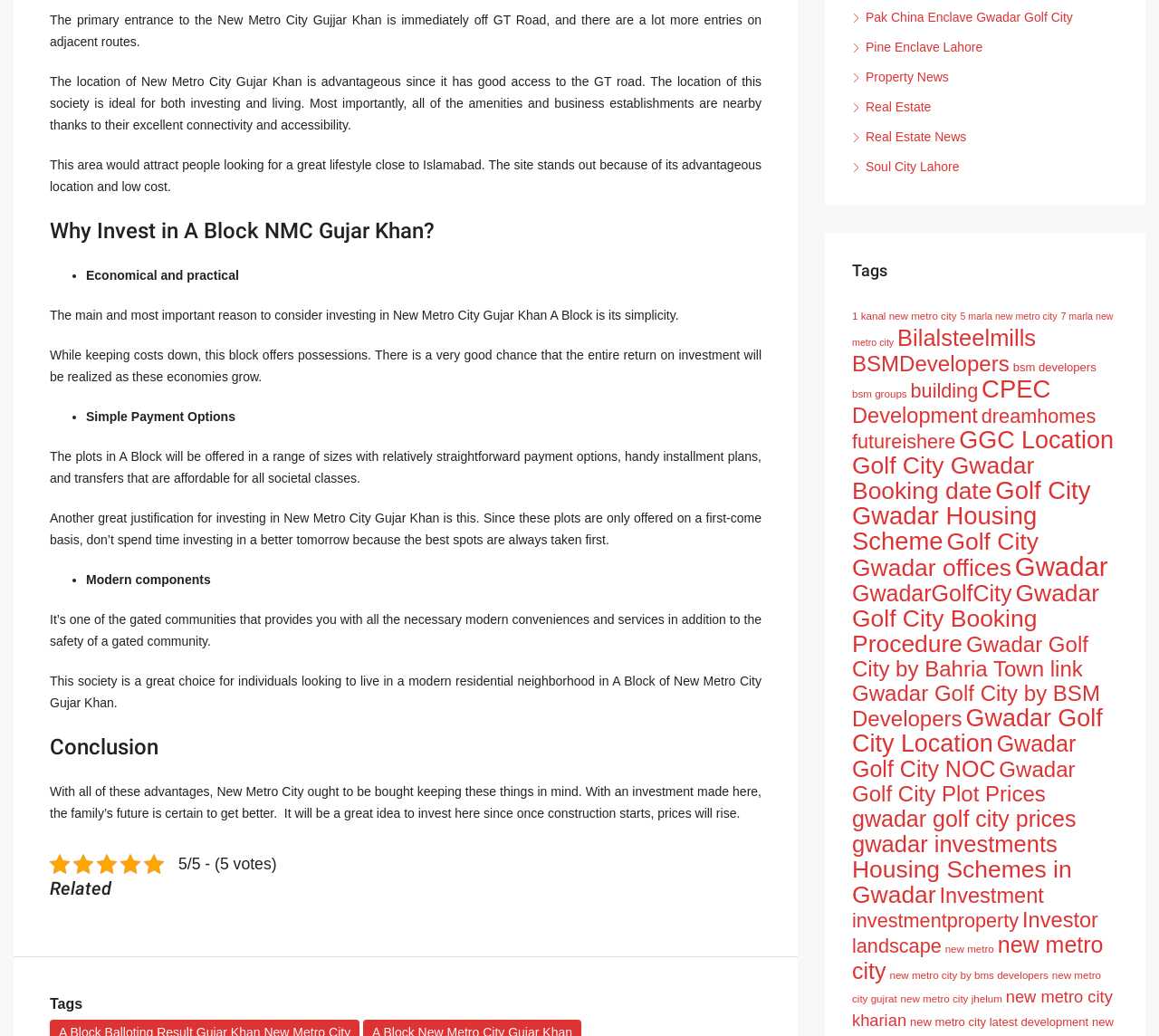Provide the bounding box coordinates of the HTML element this sentence describes: "Gwadar Golf City Booking Procedure". The bounding box coordinates consist of four float numbers between 0 and 1, i.e., [left, top, right, bottom].

[0.735, 0.559, 0.948, 0.635]